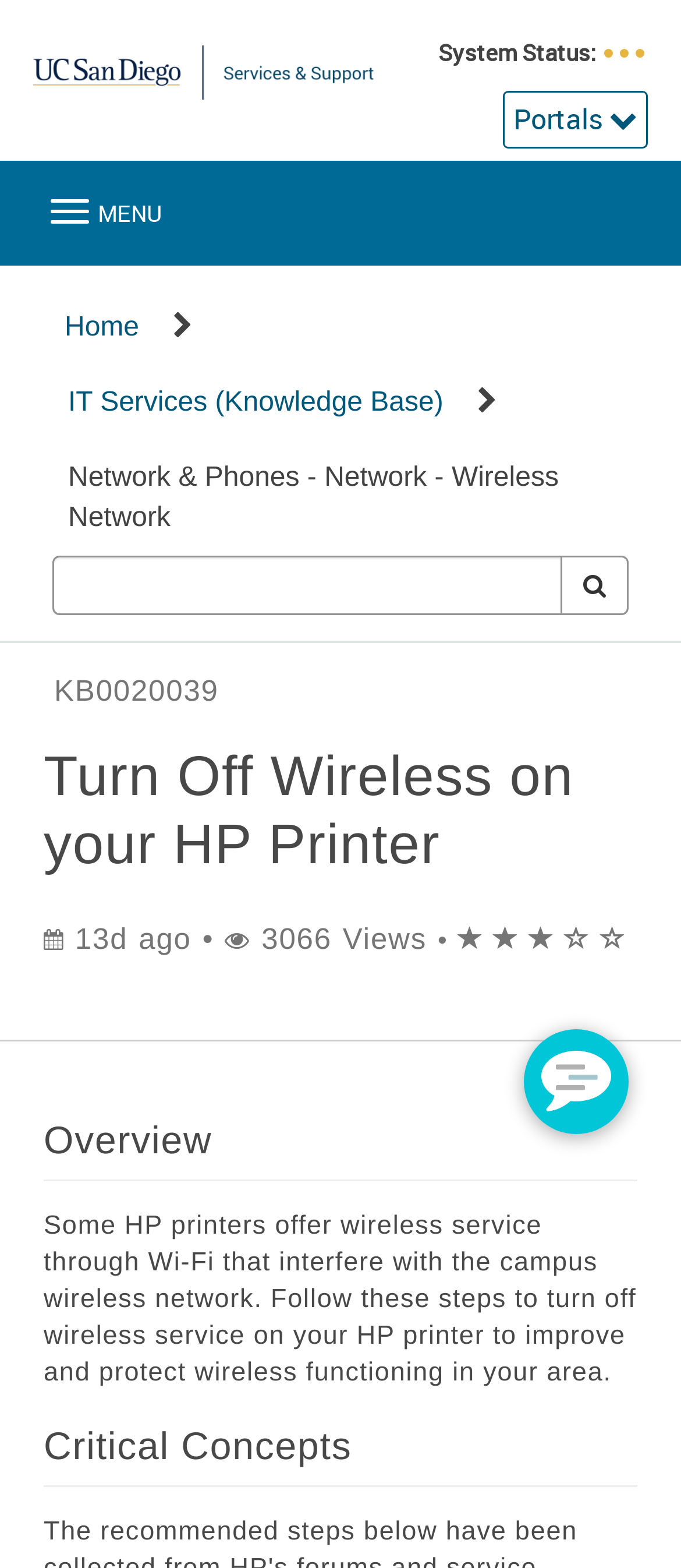Using the information in the image, give a comprehensive answer to the question: 
What is the function of the button in the top left corner?

The button in the top left corner is labeled 'Toggle navigation MENU', suggesting that it is used to expand or collapse the navigation menu.